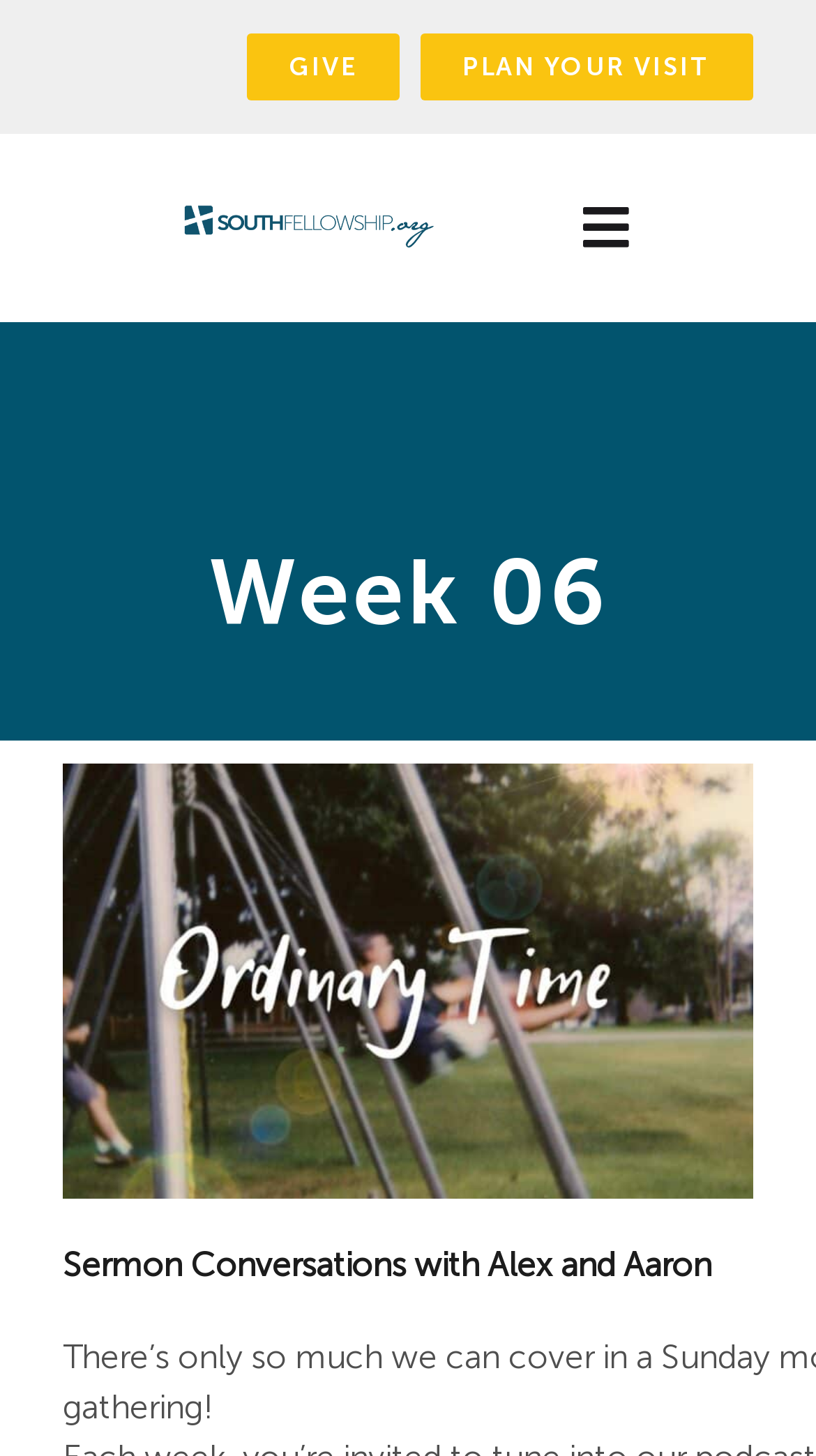Could you find the bounding box coordinates of the clickable area to complete this instruction: "Plan your visit"?

[0.515, 0.0, 0.923, 0.092]